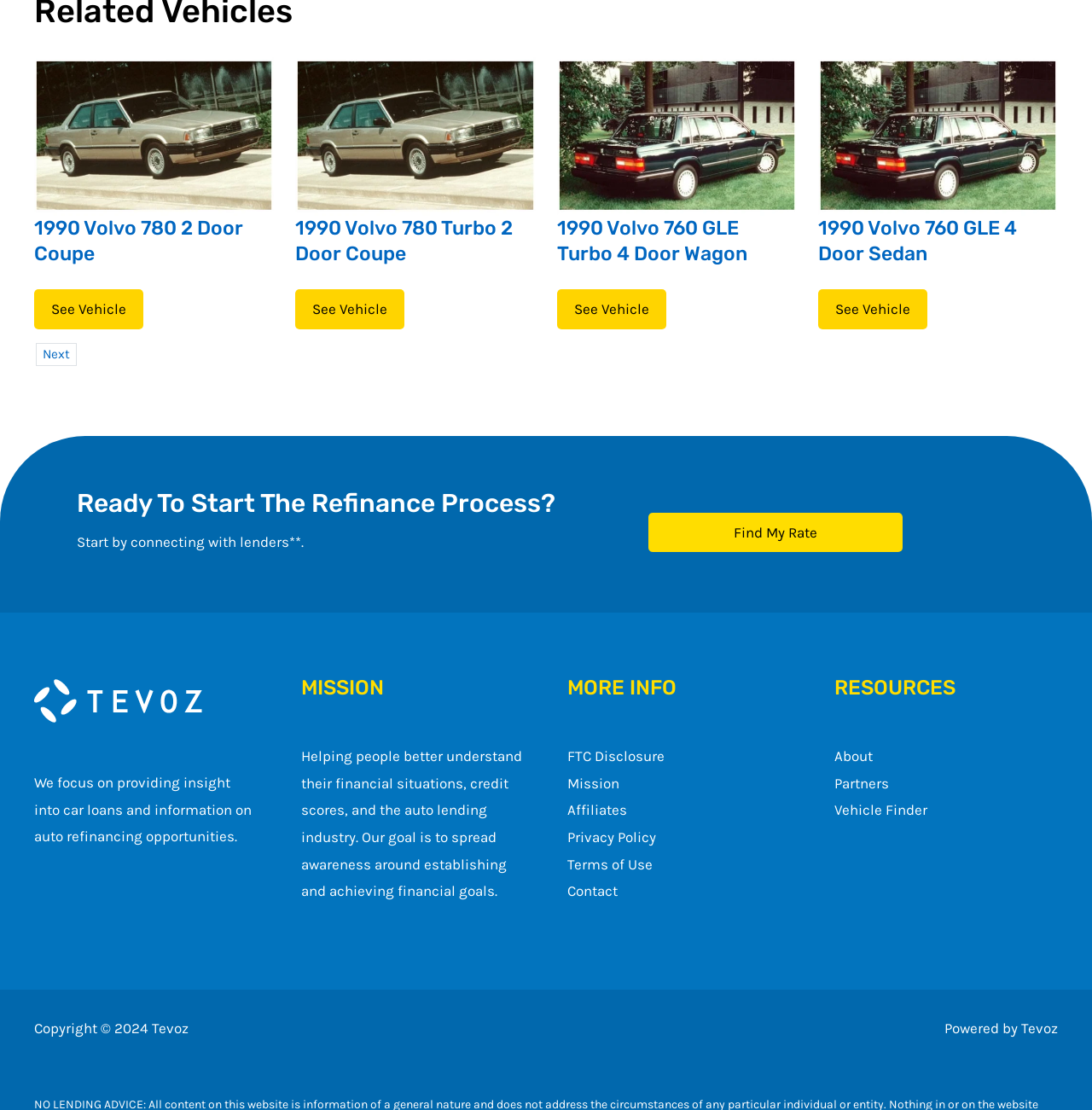Identify the bounding box coordinates of the area you need to click to perform the following instruction: "See Vehicle information".

[0.031, 0.261, 0.131, 0.296]